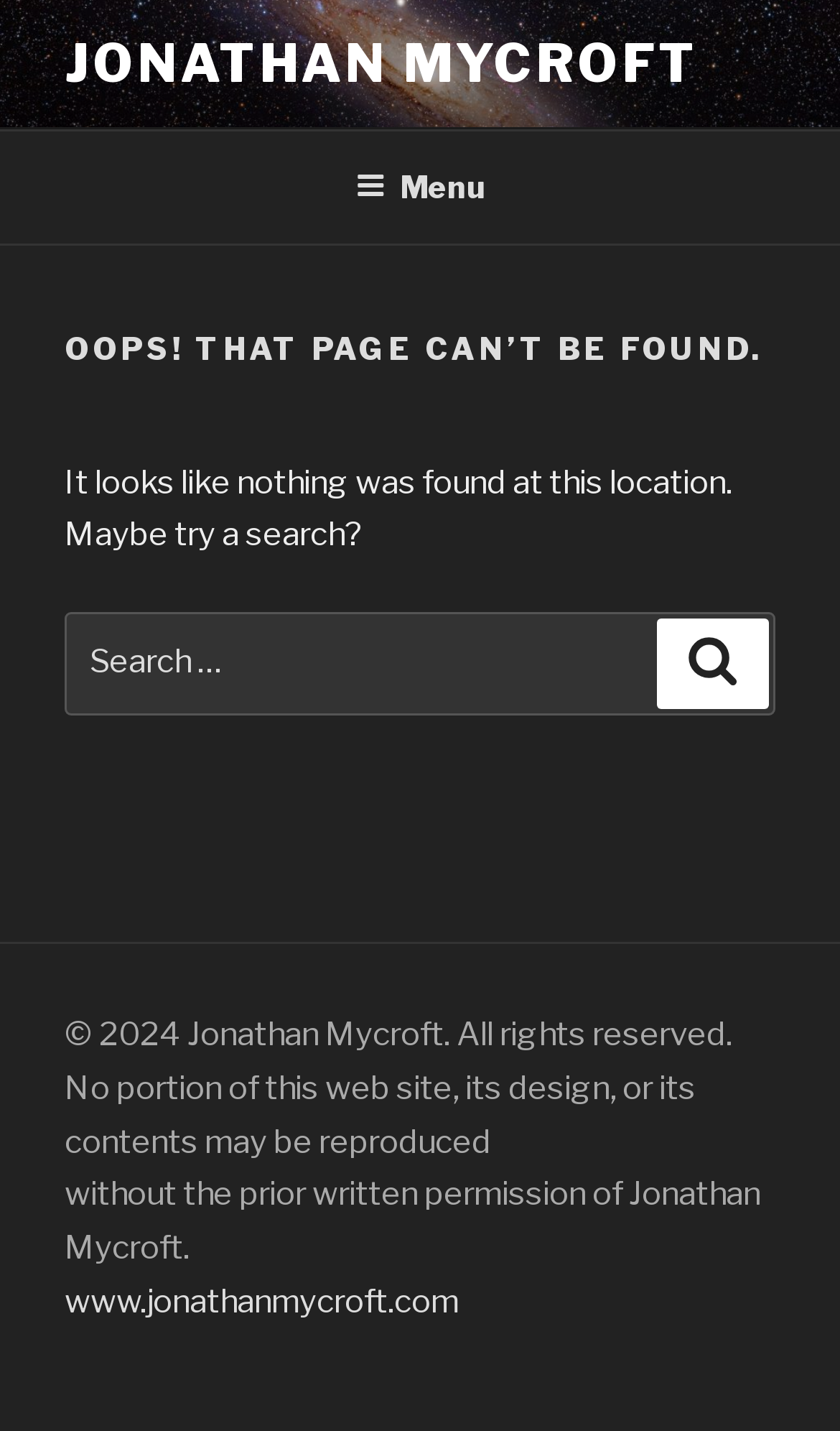What is the current status of the webpage?
Look at the image and answer the question with a single word or phrase.

Page not found